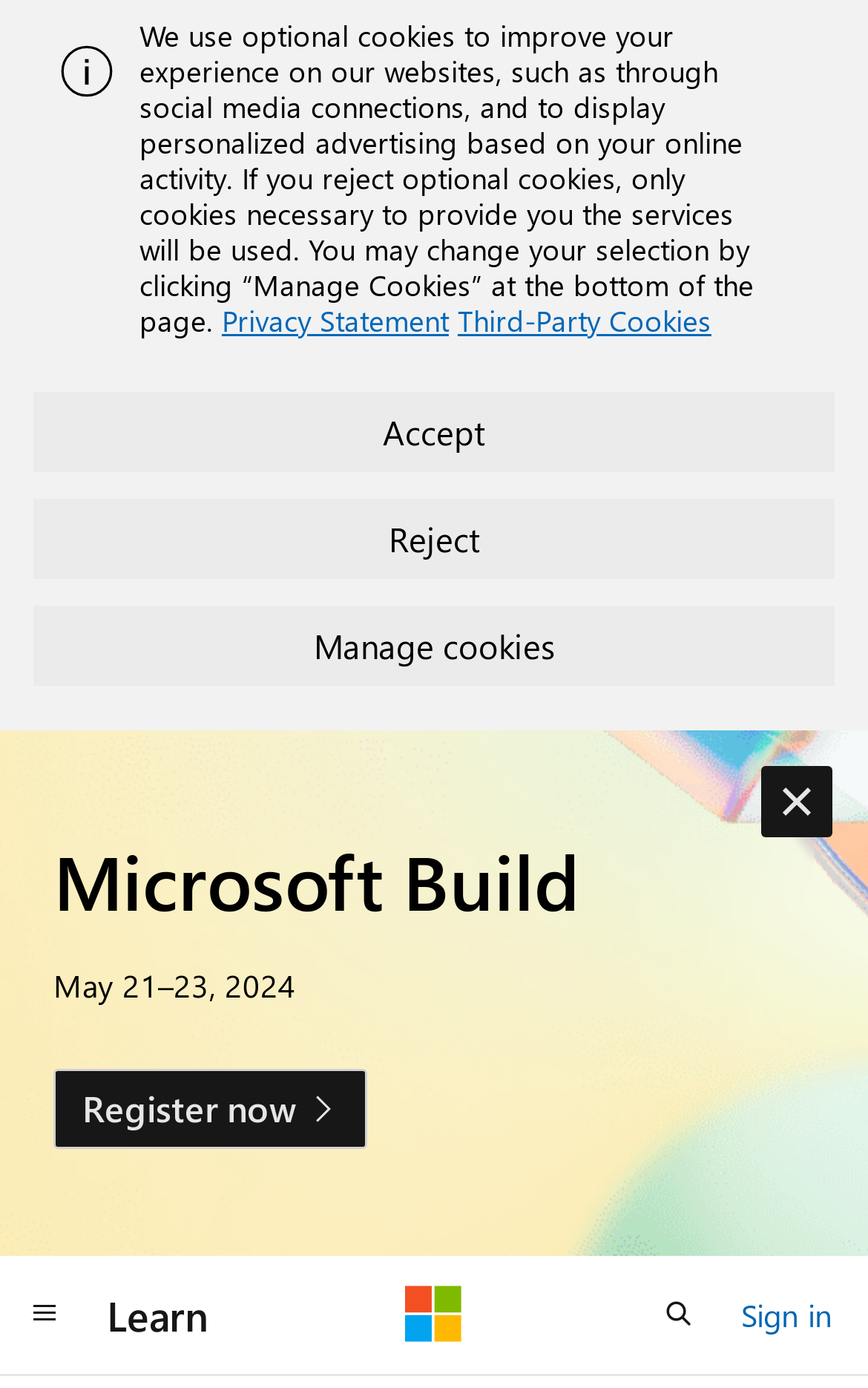Determine the bounding box coordinates of the area to click in order to meet this instruction: "View August 2017 posts".

None